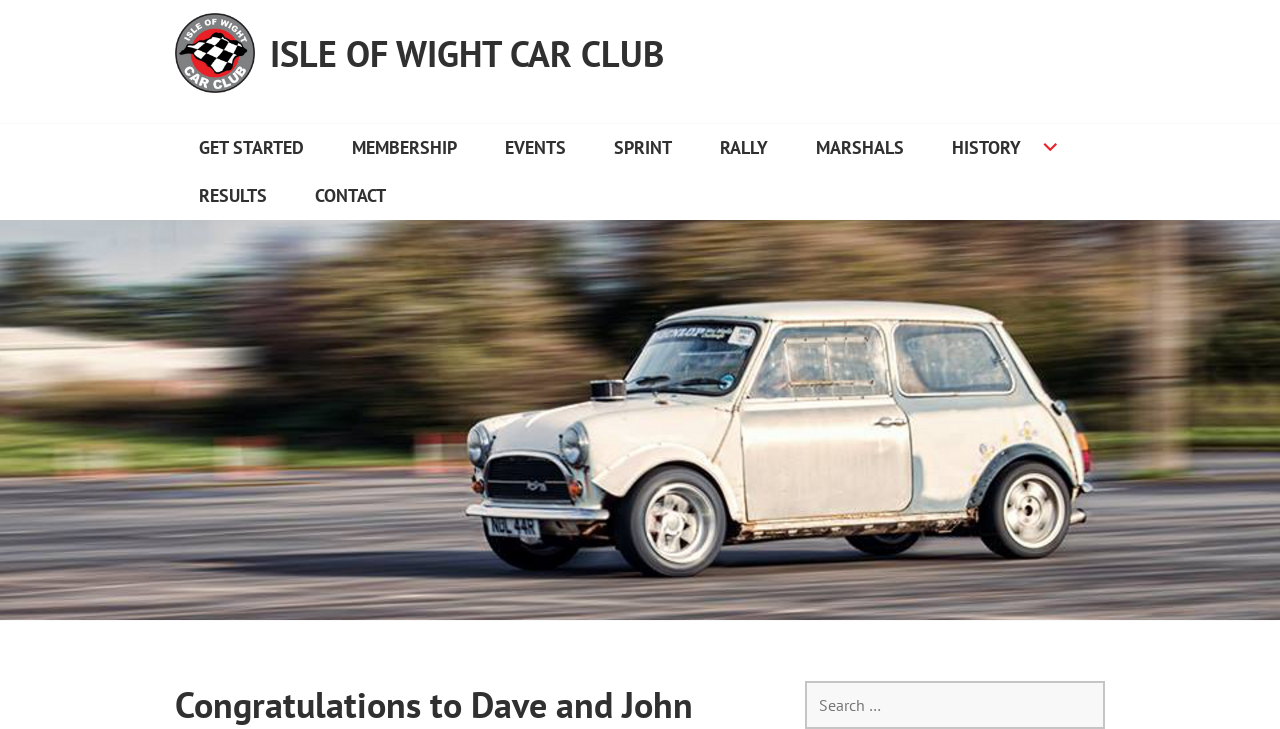What is the name of the car club?
Please analyze the image and answer the question with as much detail as possible.

The name of the car club can be found in the heading element at the top of the webpage, which is 'ISLE OF WIGHT CAR CLUB'. This is also the text of the link element that contains an image.